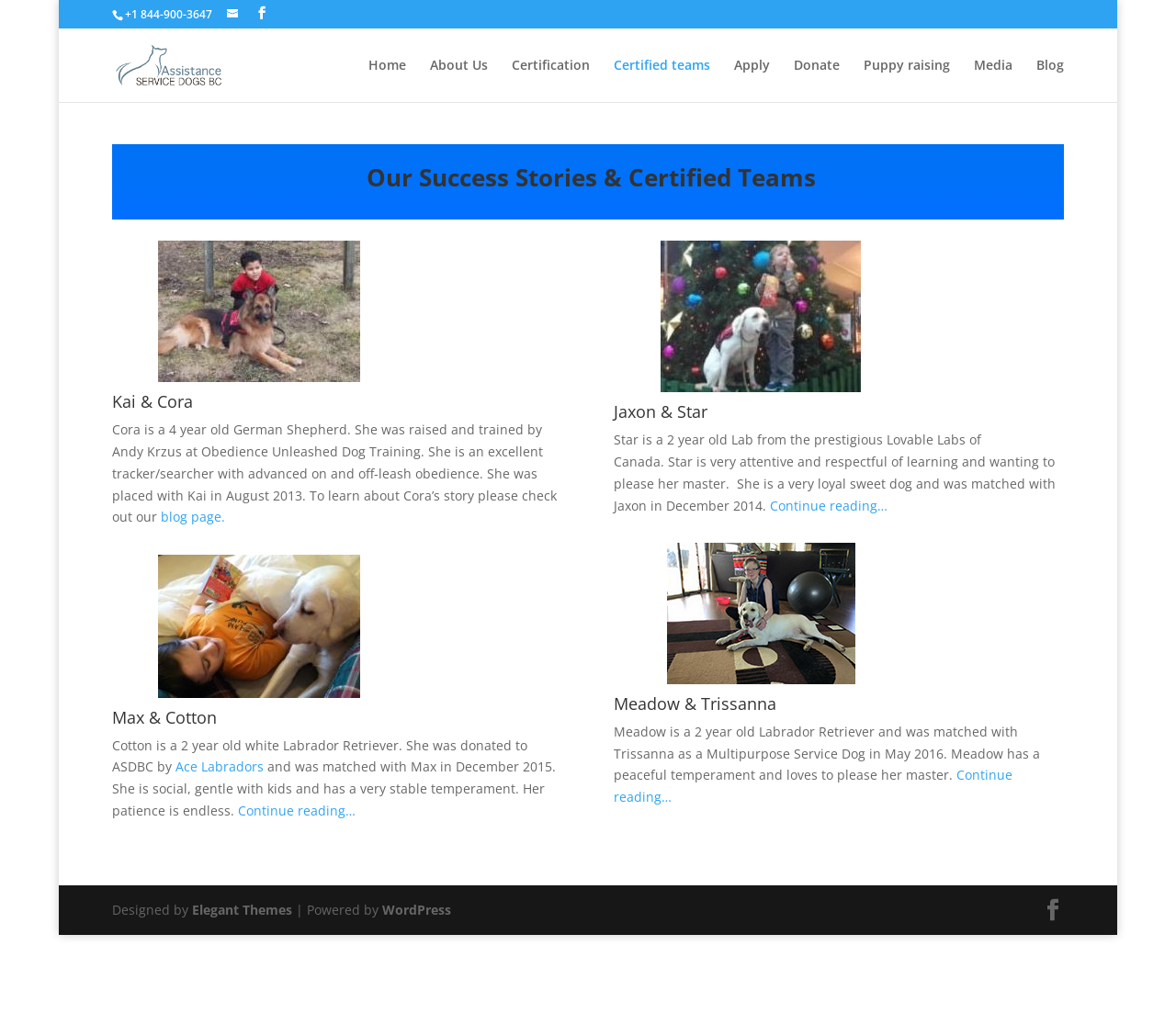From the screenshot, find the bounding box of the UI element matching this description: "Donate". Supply the bounding box coordinates in the form [left, top, right, bottom], each a float between 0 and 1.

[0.675, 0.058, 0.714, 0.101]